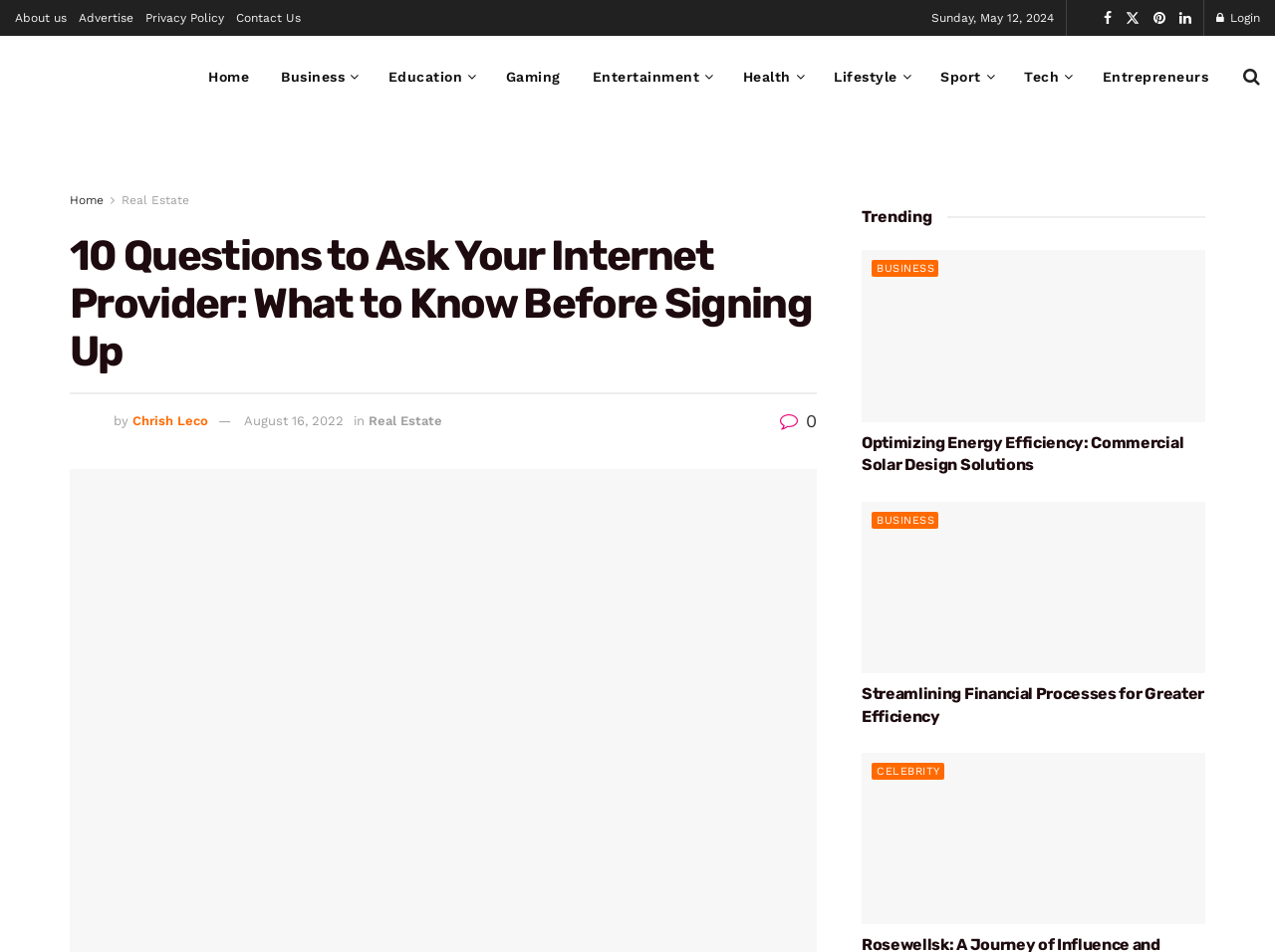What is the date of the latest article?
Provide a well-explained and detailed answer to the question.

I looked for the date associated with the latest article and found it next to the author's name, Chrish Leco, which is August 16, 2022.